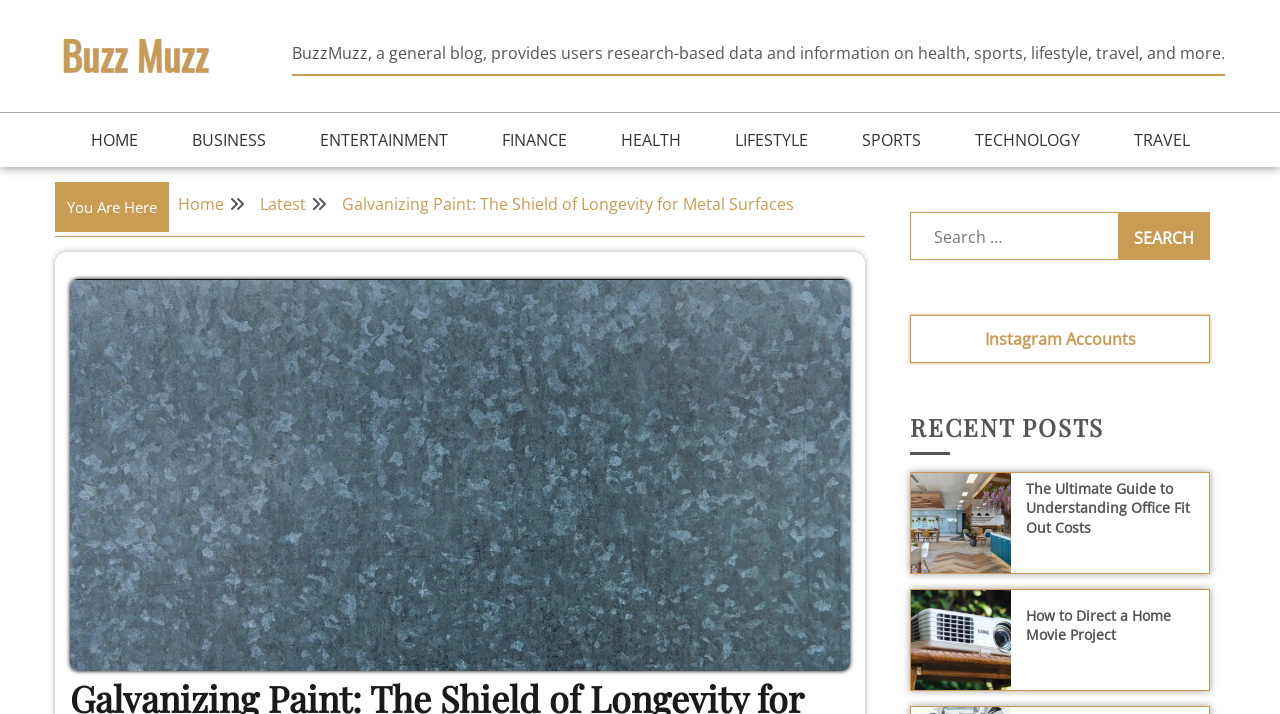Please find and generate the text of the main heading on the webpage.

Galvanizing Paint: The Shield of Longevity for Metal Surfaces